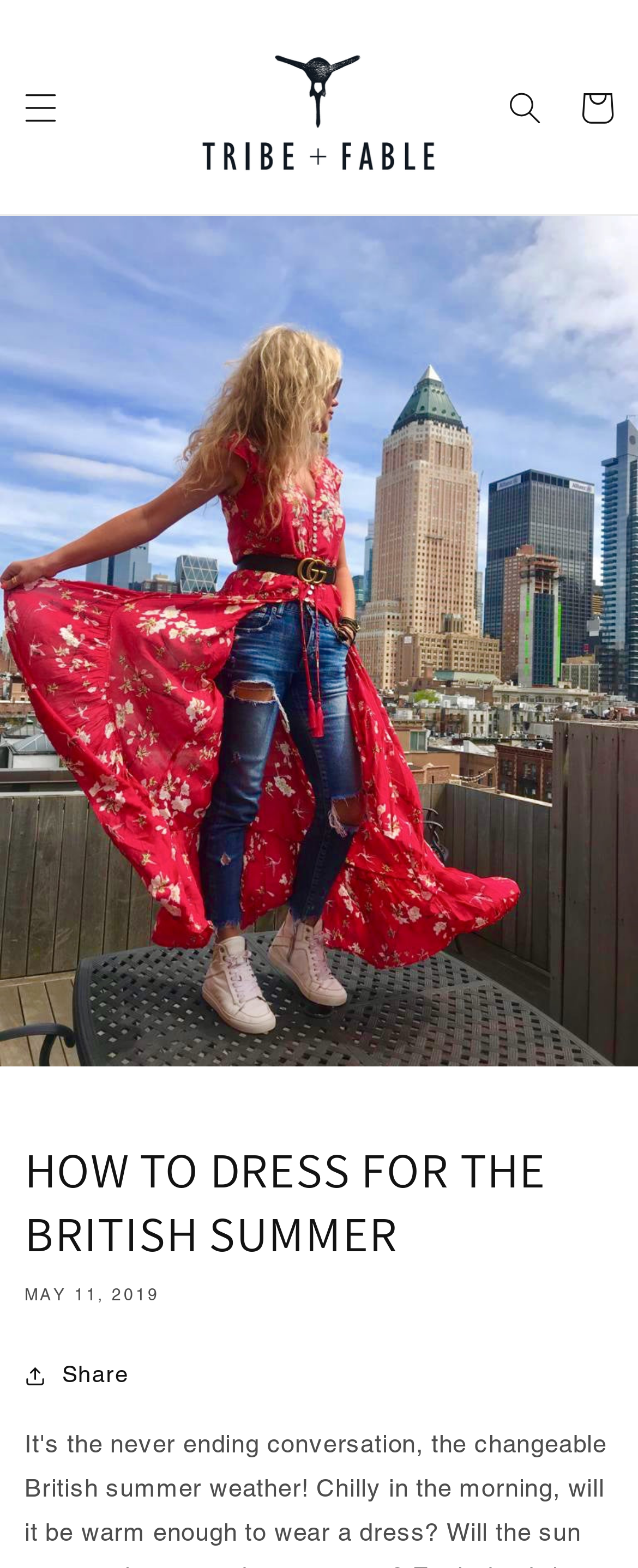What is the name of the website?
Kindly offer a detailed explanation using the data available in the image.

I determined the name of the website by looking at the link element with the text 'TRIBE + FABLE' which is likely to be the website's logo or title.